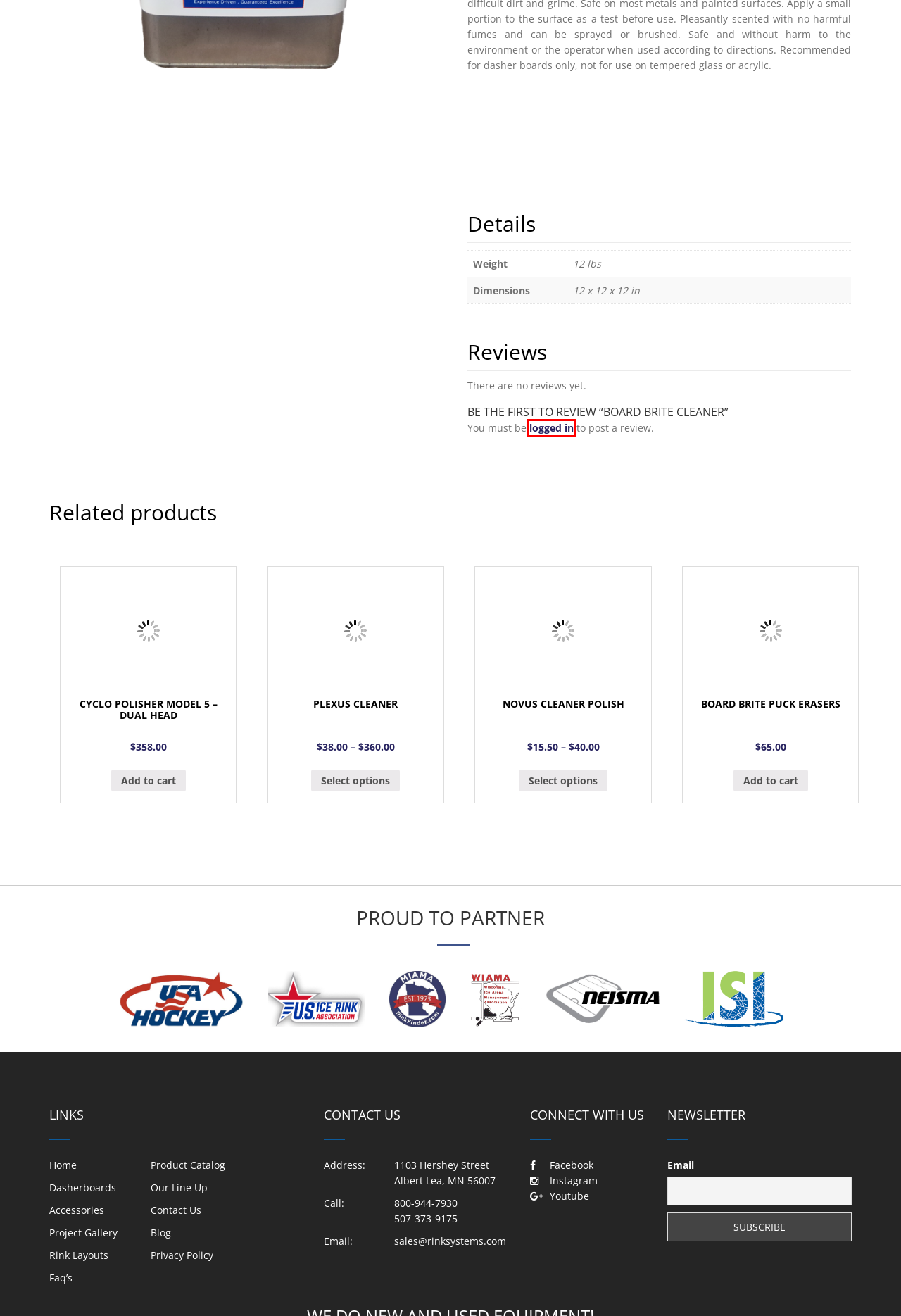Given a screenshot of a webpage featuring a red bounding box, identify the best matching webpage description for the new page after the element within the red box is clicked. Here are the options:
A. Cyclo Polisher Model 5 - Dual Head - Rink Systems
B. Privacy Policy - Rink Systems
C. Blog - Rink Systems
D. Board Brite Puck Erasers - Rink Systems
E. My account - Rink Systems
F. FAQ'S - Rink Systems
G. DASHER BOARDS Archives - Rink Systems
H. Novus Cleaner Polish - Rink Systems

E